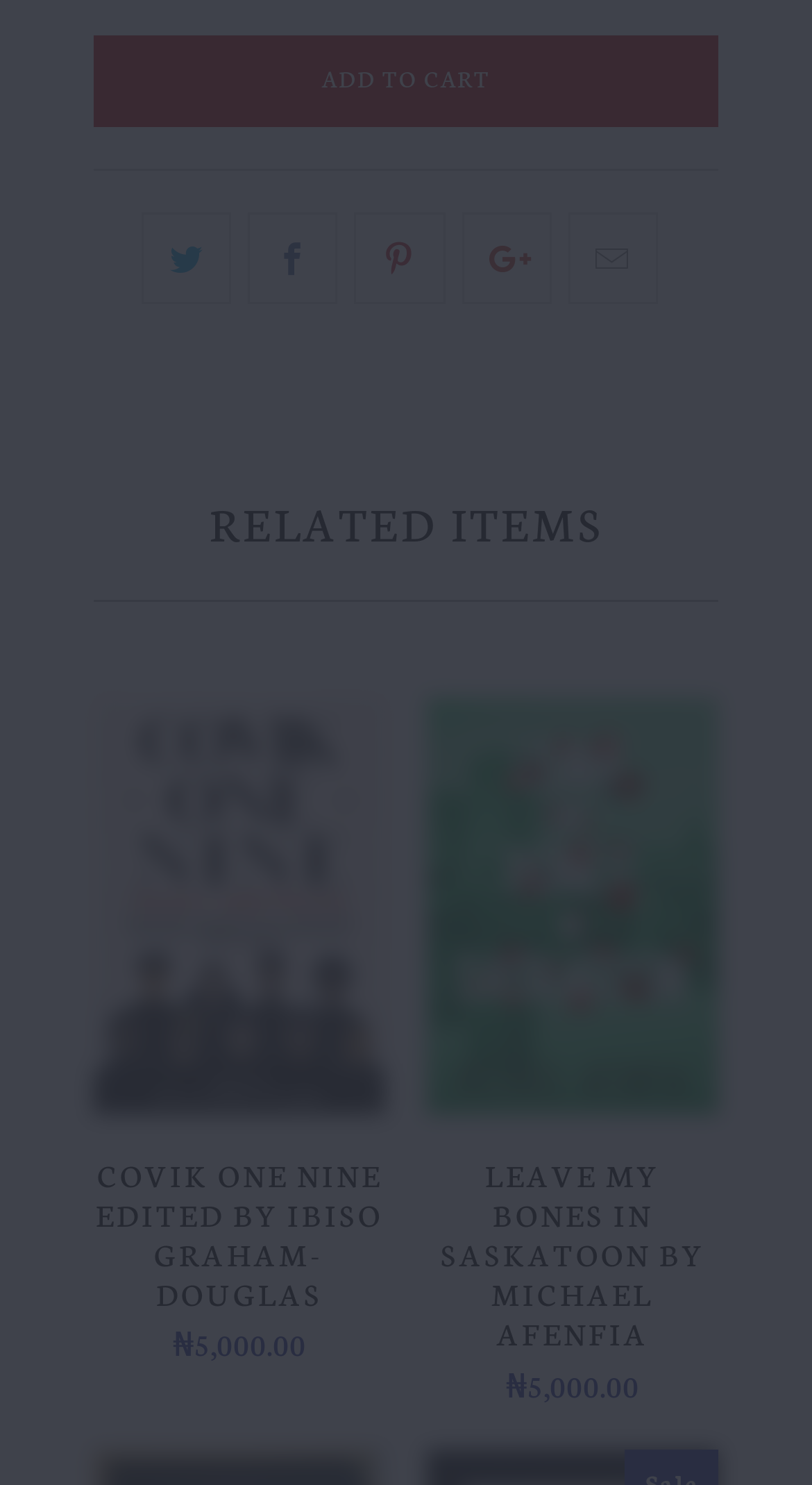Given the following UI element description: "title="Email this to a friend"", find the bounding box coordinates in the webpage screenshot.

[0.699, 0.142, 0.809, 0.204]